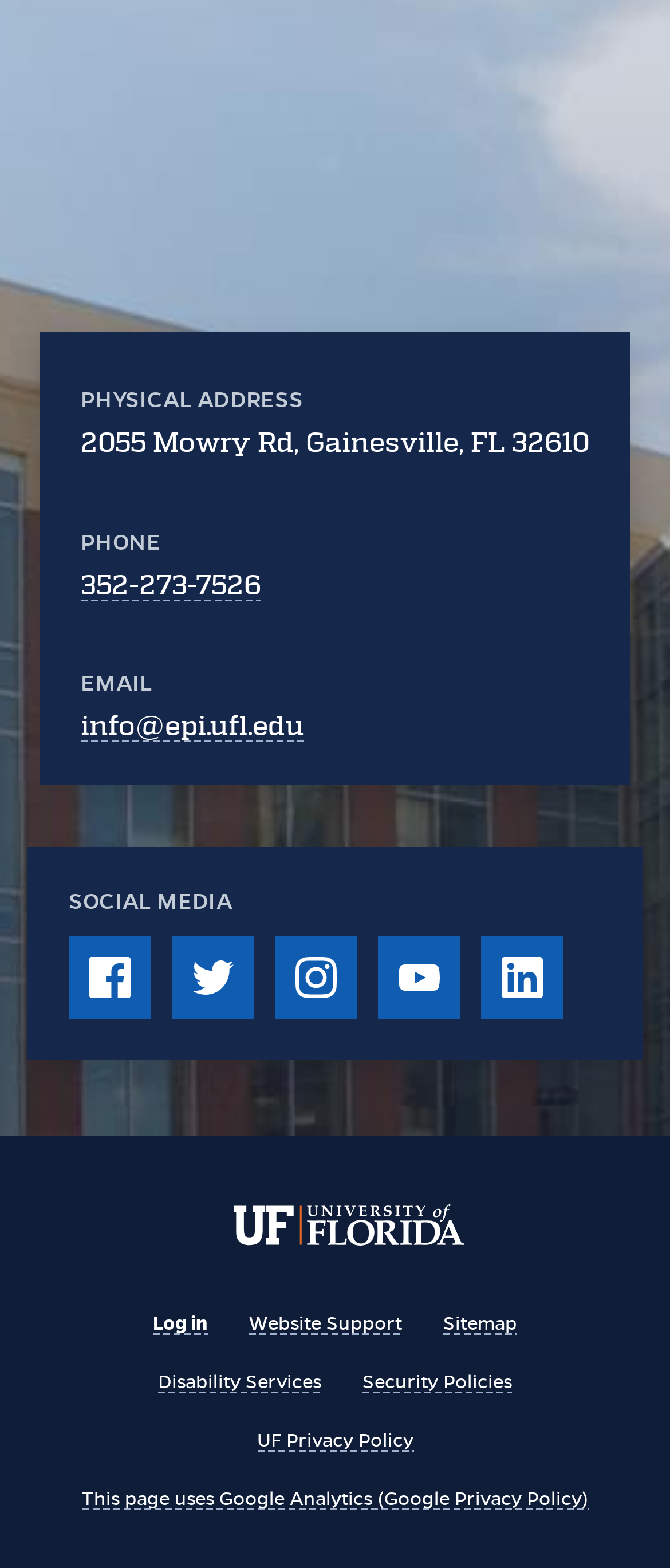Identify the bounding box coordinates for the region to click in order to carry out this instruction: "Visit the Incident Report page". Provide the coordinates using four float numbers between 0 and 1, formatted as [left, top, right, bottom].

None